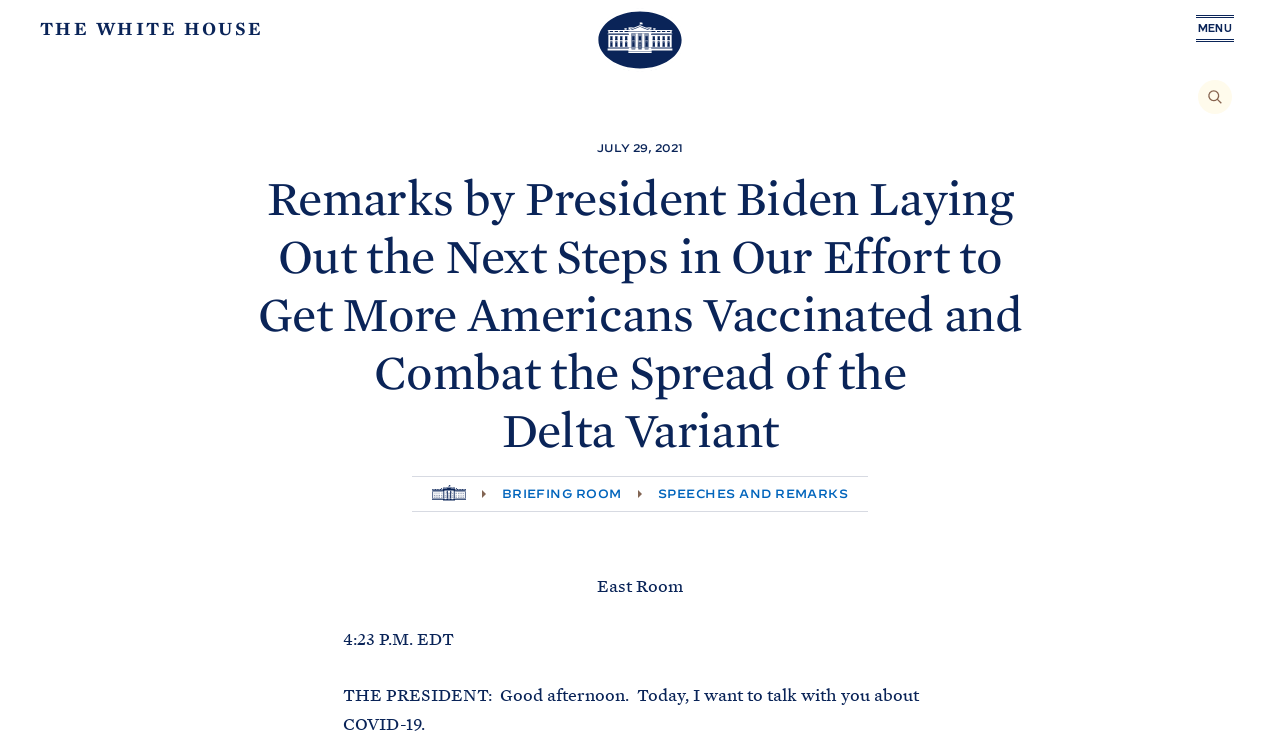Determine the bounding box coordinates of the clickable element to complete this instruction: "Share this page on Facebook". Provide the coordinates in the format of four float numbers between 0 and 1, [left, top, right, bottom].

[0.966, 0.791, 1.0, 0.839]